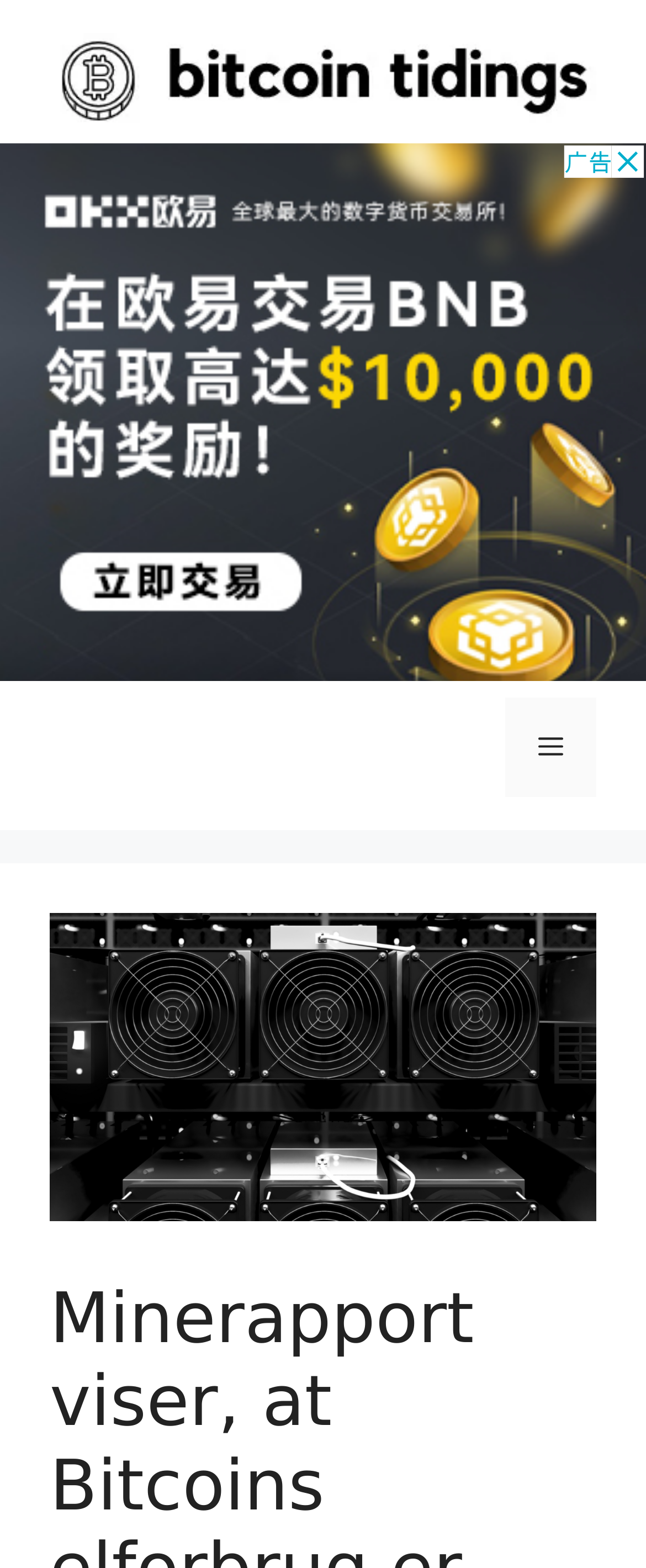Answer briefly with one word or phrase:
What is the website's domain name?

bitcoin-tidings.com